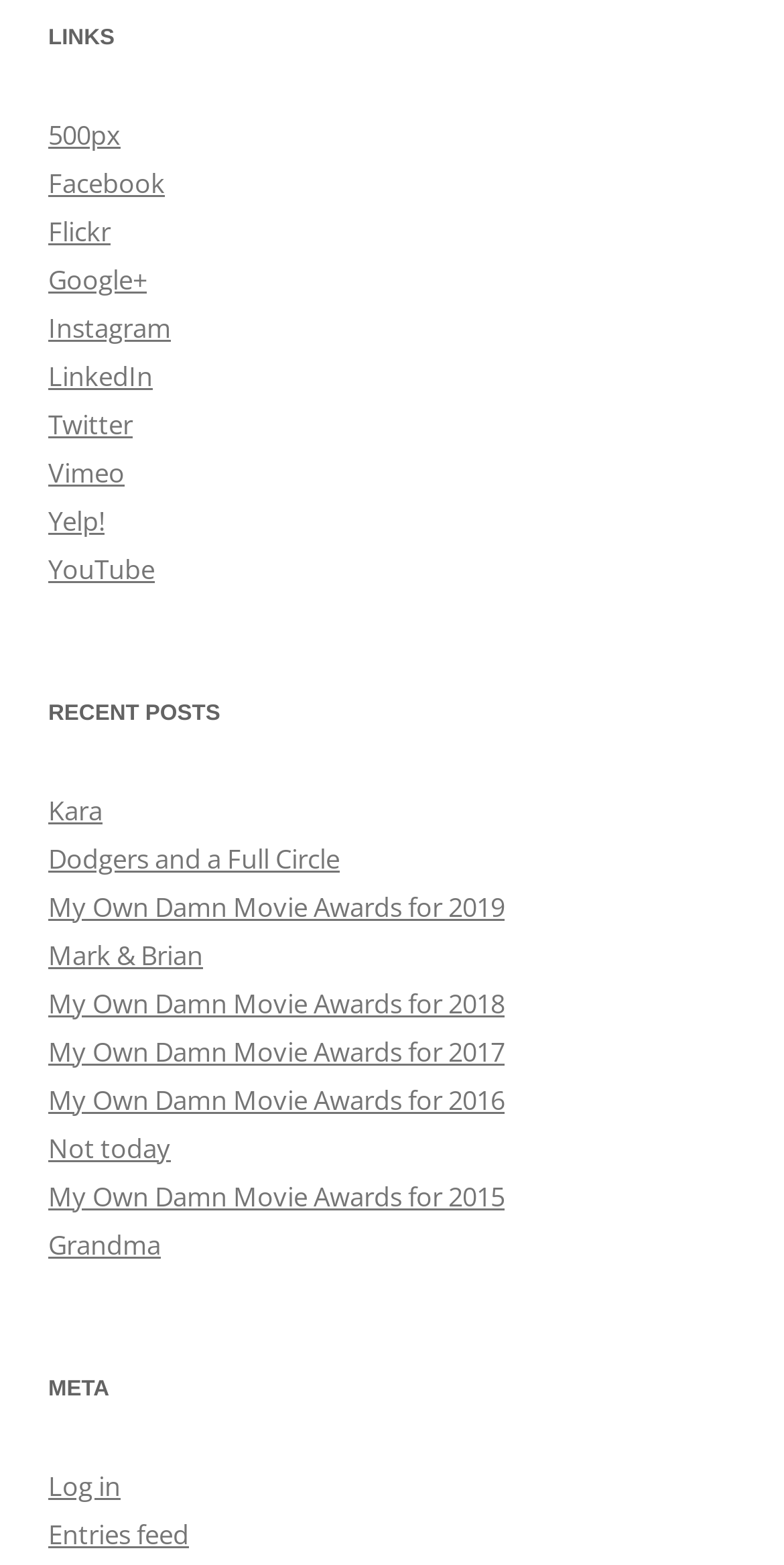What social media platforms are listed?
Give a detailed and exhaustive answer to the question.

By examining the links under the 'LINKS' heading, I found a list of social media platforms, including Facebook, Twitter, Instagram, LinkedIn, and more.